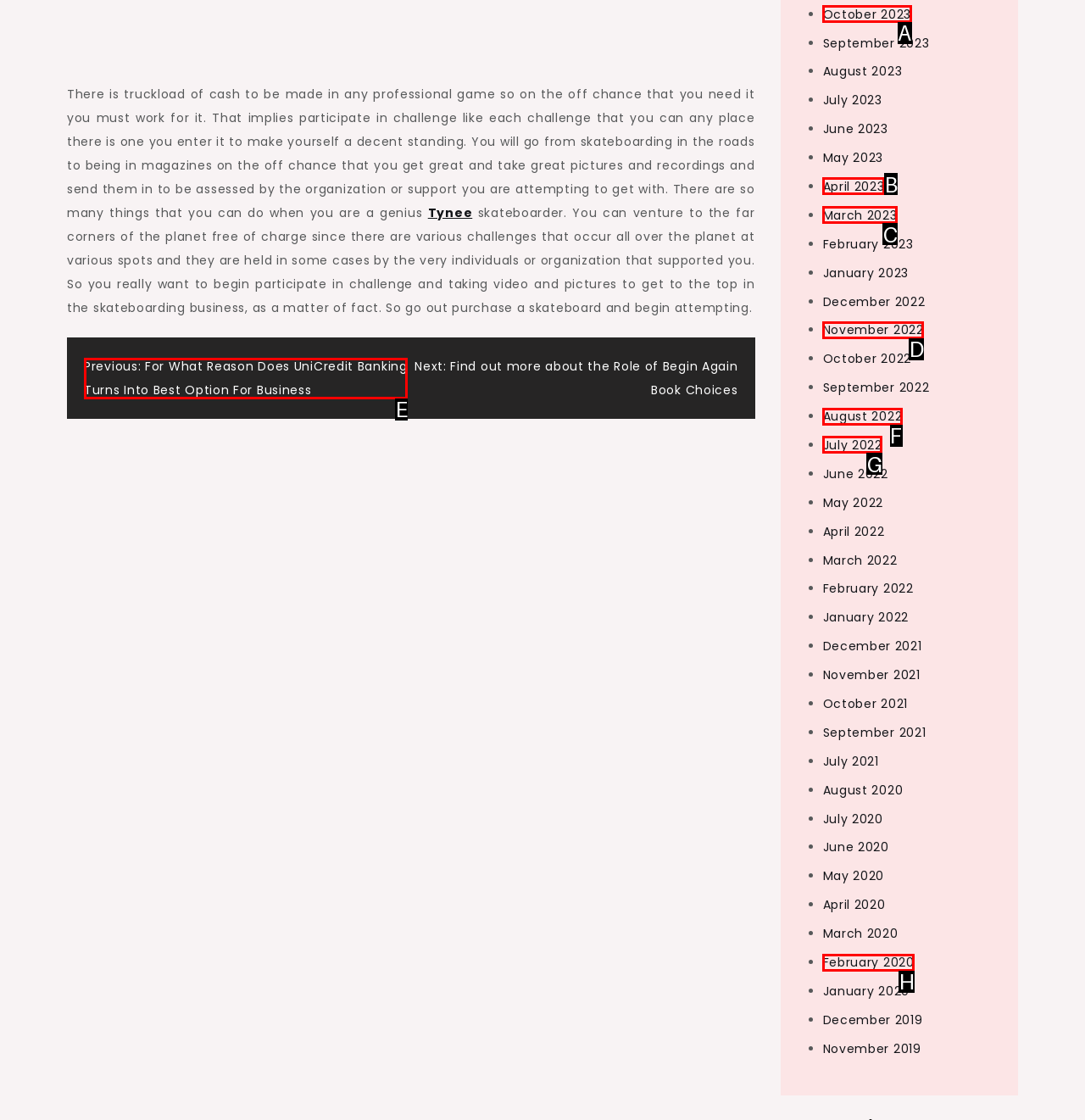Select the appropriate HTML element that needs to be clicked to finish the task: Click on 'October 2023' link
Reply with the letter of the chosen option.

A